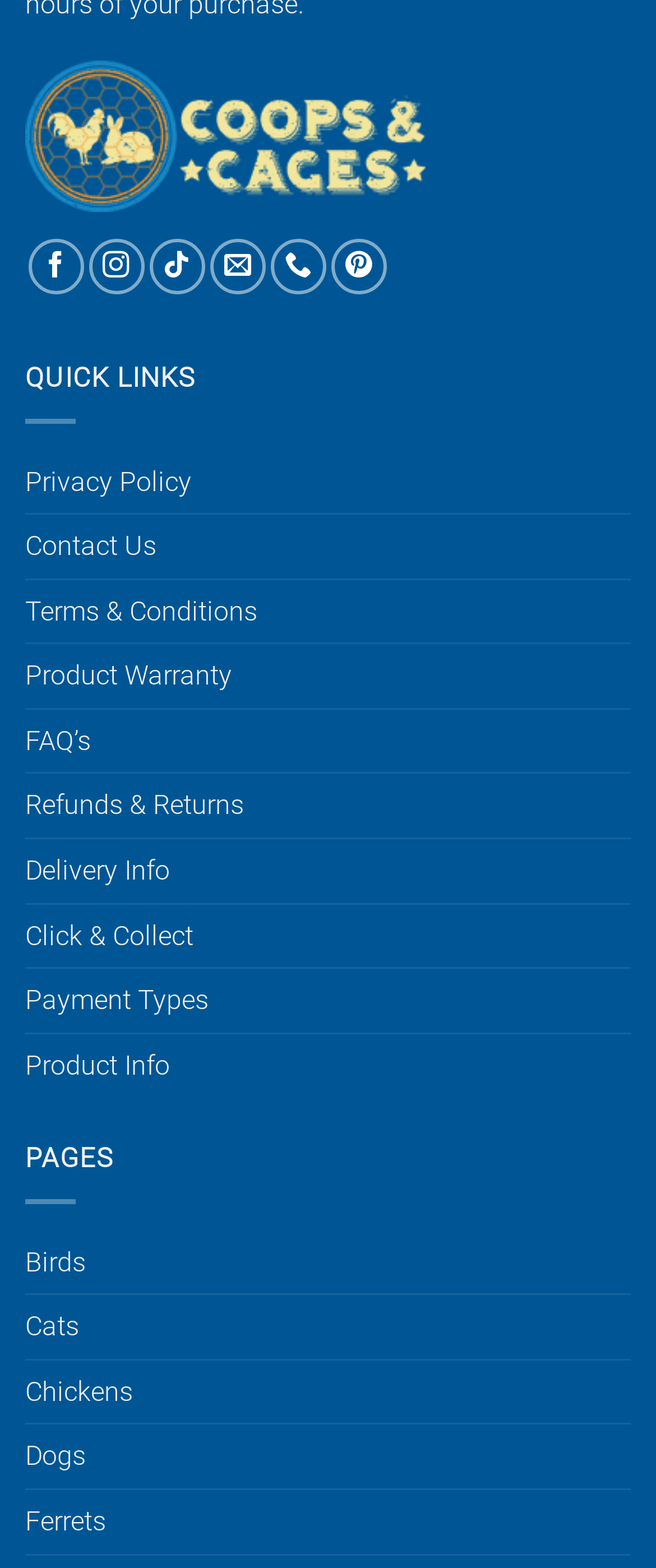Please determine the bounding box coordinates of the element to click on in order to accomplish the following task: "Send us an email". Ensure the coordinates are four float numbers ranging from 0 to 1, i.e., [left, top, right, bottom].

[0.32, 0.153, 0.405, 0.188]